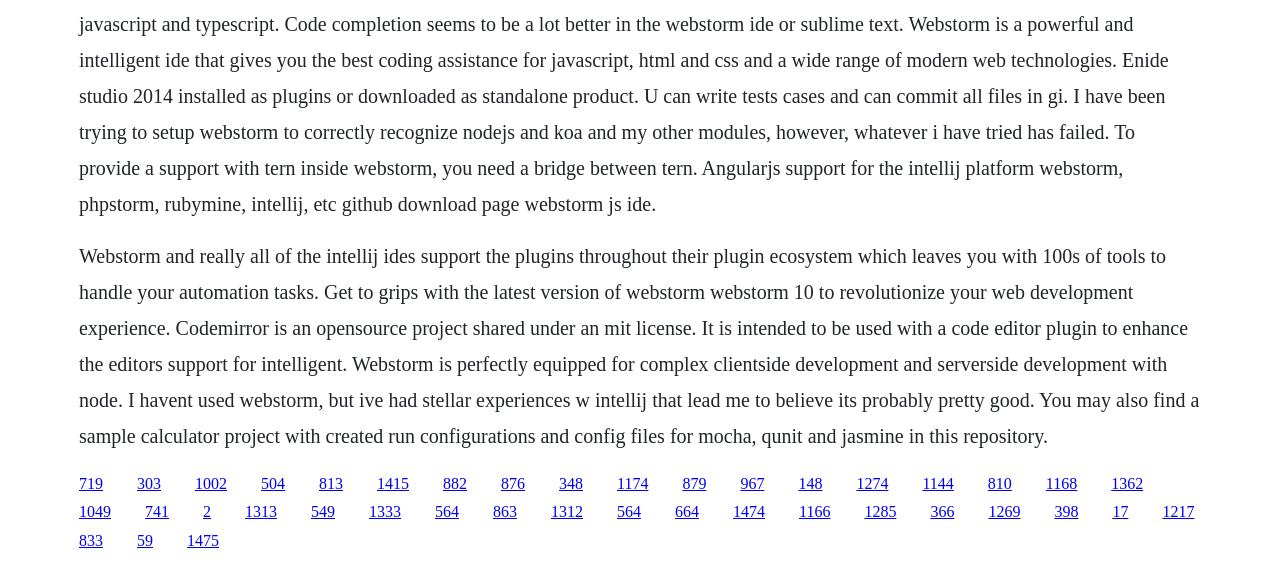What is the main topic of the webpage?
Using the image as a reference, answer the question with a short word or phrase.

Webstorm and IntelliJ IDEs